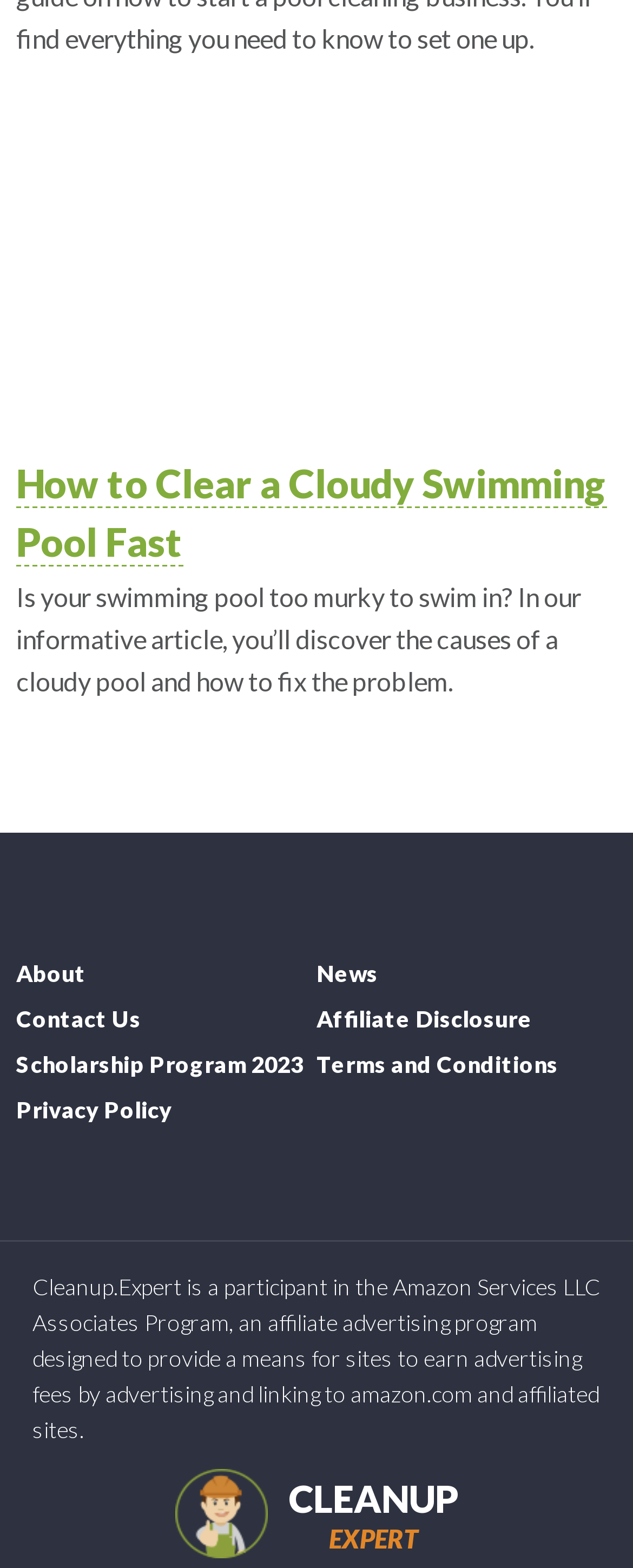Please locate the UI element described by "Affiliate Disclosure" and provide its bounding box coordinates.

[0.5, 0.64, 0.841, 0.658]